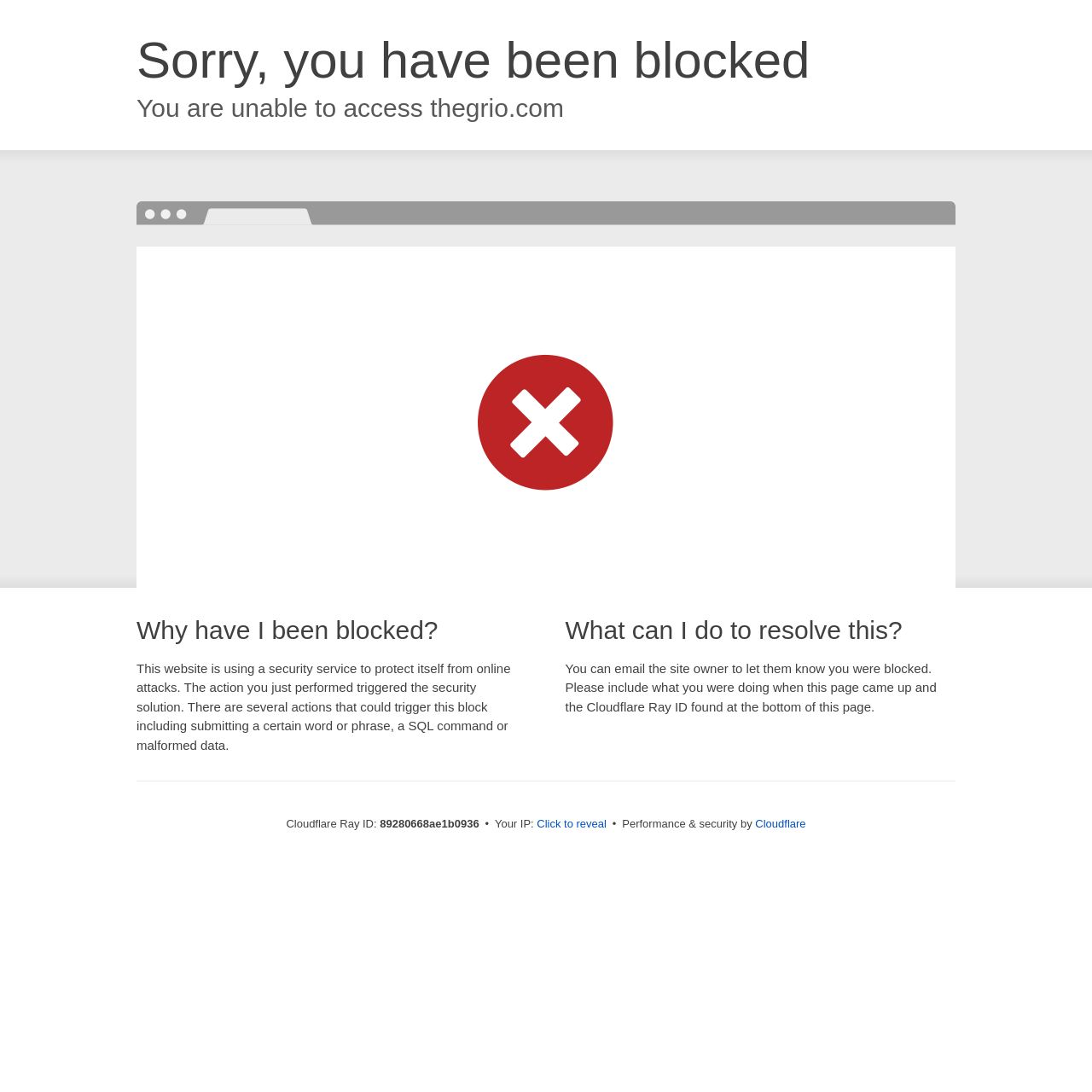Elaborate on the webpage's design and content in a detailed caption.

The webpage is a Cloudflare error page, indicating that the user's access to a website has been blocked due to a security issue. At the top of the page, there are two headings: "Sorry, you have been blocked" and "You are unable to access thegrio.com". 

Below these headings, there is a section explaining why the user has been blocked, with a heading "Why have I been blocked?" followed by a paragraph of text describing the security service used to protect the website and the possible actions that triggered the block.

To the right of this section, there is another section with a heading "What can I do to resolve this?" followed by a paragraph of text suggesting that the user can email the site owner to resolve the issue.

At the bottom of the page, there is a section displaying technical information, including the Cloudflare Ray ID, the user's IP address, and a button to reveal the IP address. This section also includes a link to Cloudflare, indicating that the security service is provided by Cloudflare.